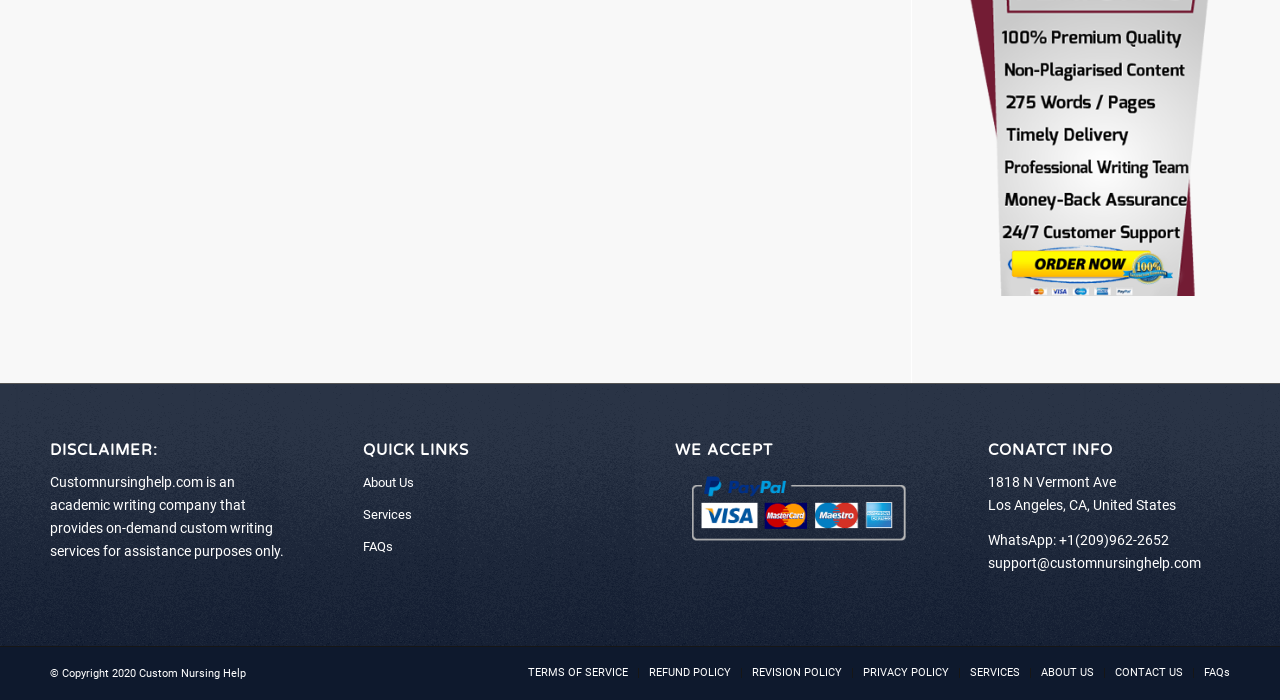Identify the bounding box coordinates of the region that needs to be clicked to carry out this instruction: "Contact through WhatsApp". Provide these coordinates as four float numbers ranging from 0 to 1, i.e., [left, top, right, bottom].

[0.772, 0.76, 0.913, 0.783]